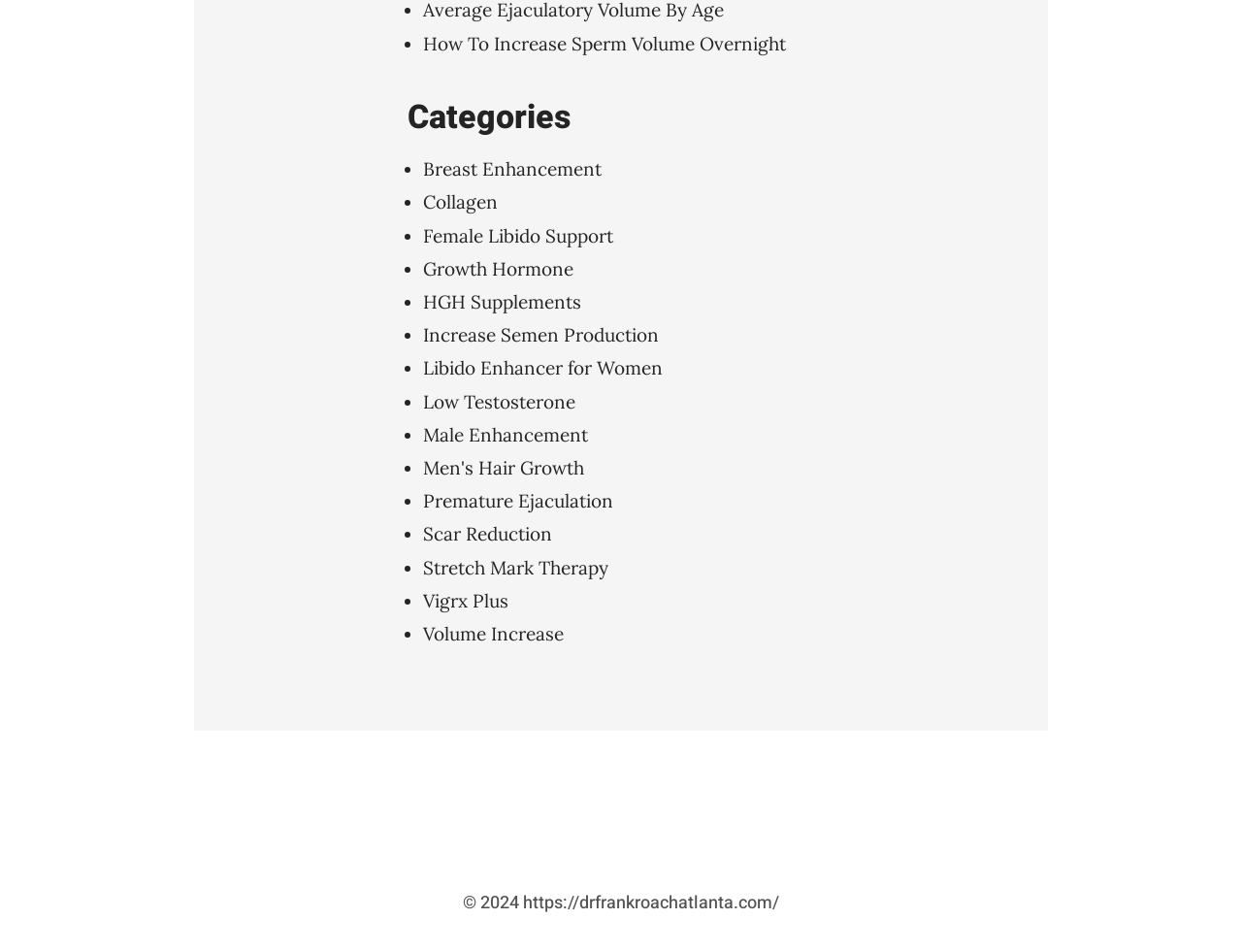What is the URL of the webpage?
Craft a detailed and extensive response to the question.

I found a static text element with the URL 'https://drfrankroachatlanta.com/' at the bottom of the webpage, which suggests that this is the URL of the webpage.